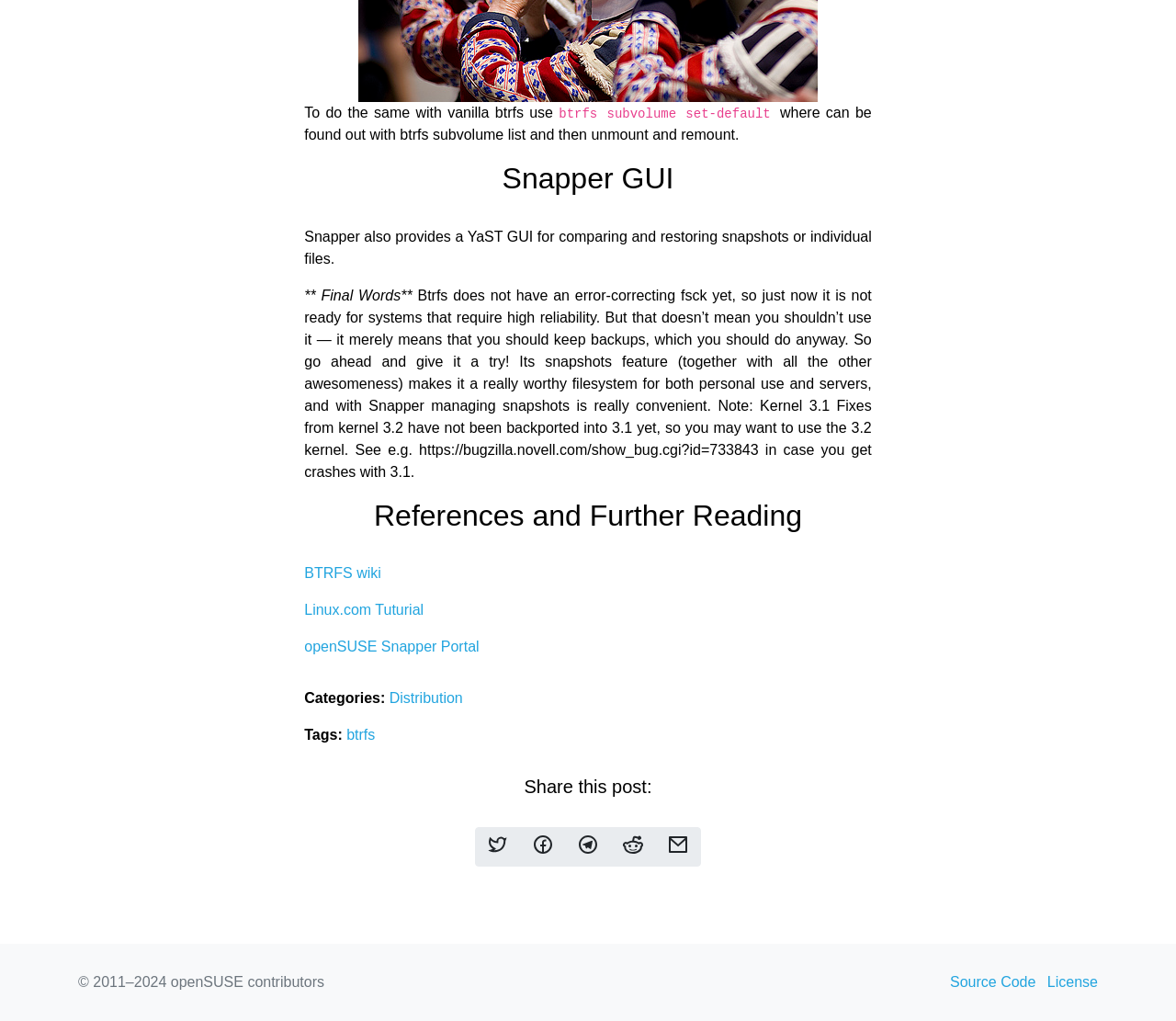Determine the bounding box coordinates for the HTML element mentioned in the following description: "btrfs". The coordinates should be a list of four floats ranging from 0 to 1, represented as [left, top, right, bottom].

[0.295, 0.712, 0.319, 0.727]